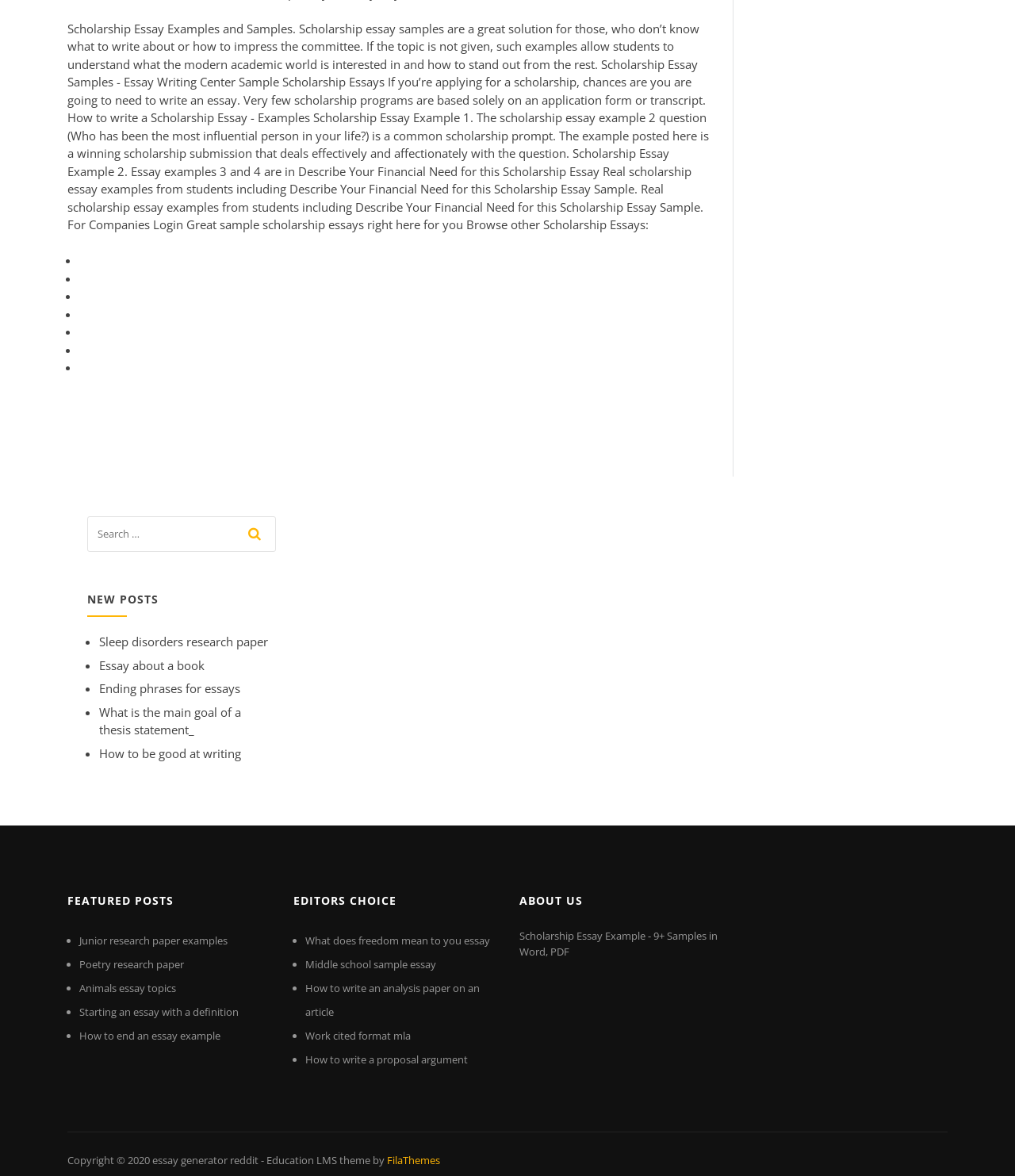Can you determine the bounding box coordinates of the area that needs to be clicked to fulfill the following instruction: "Read about sleep disorders research paper"?

[0.098, 0.539, 0.264, 0.552]